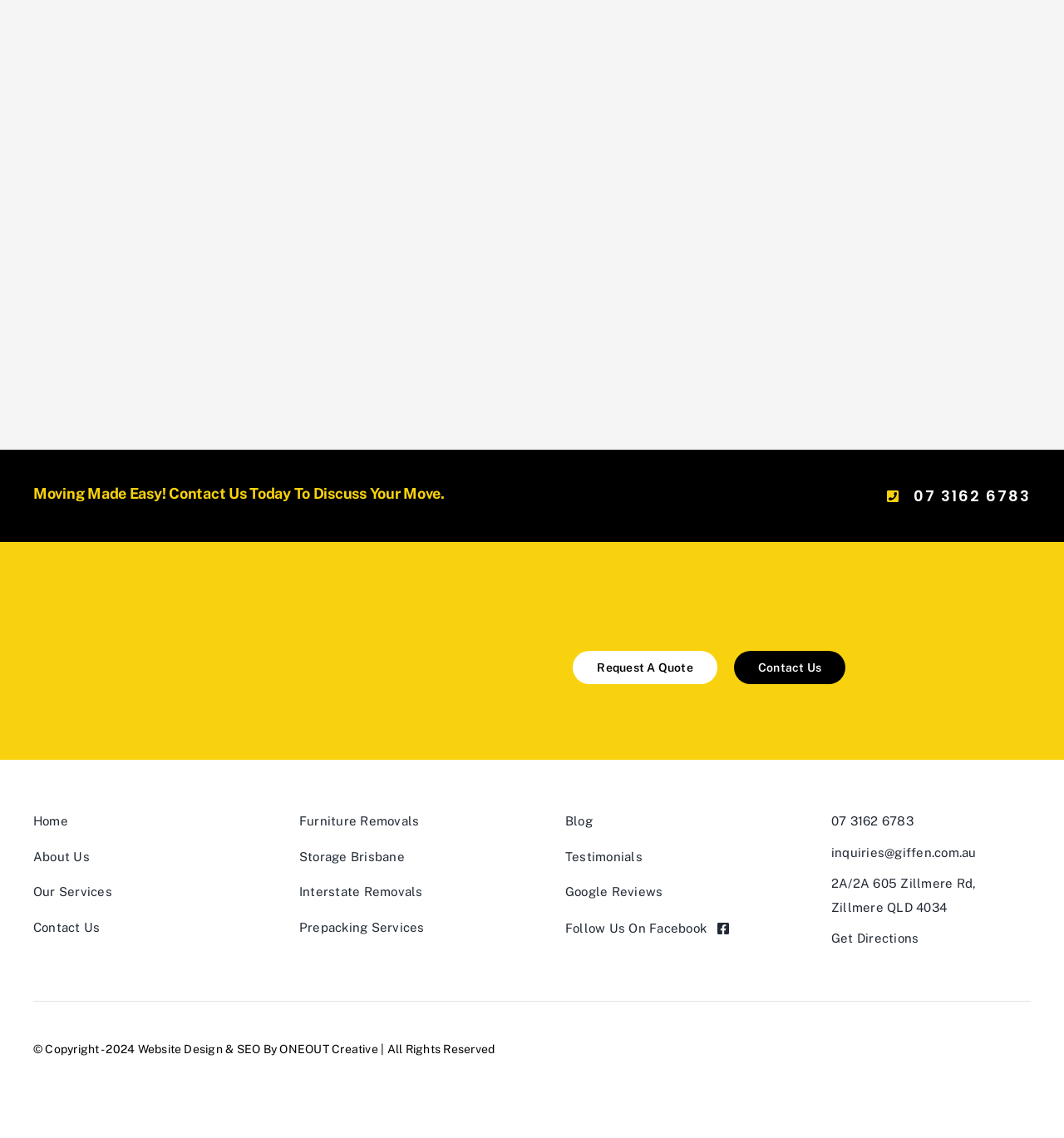What services does the company offer?
Please respond to the question with as much detail as possible.

The services offered by the company can be found in the navigation menu at the top and bottom of the webpage. The menu items include 'Furniture Removals', 'Storage Brisbane', 'Interstate Removals', and 'Prepacking Services', indicating that the company provides these services to its customers.